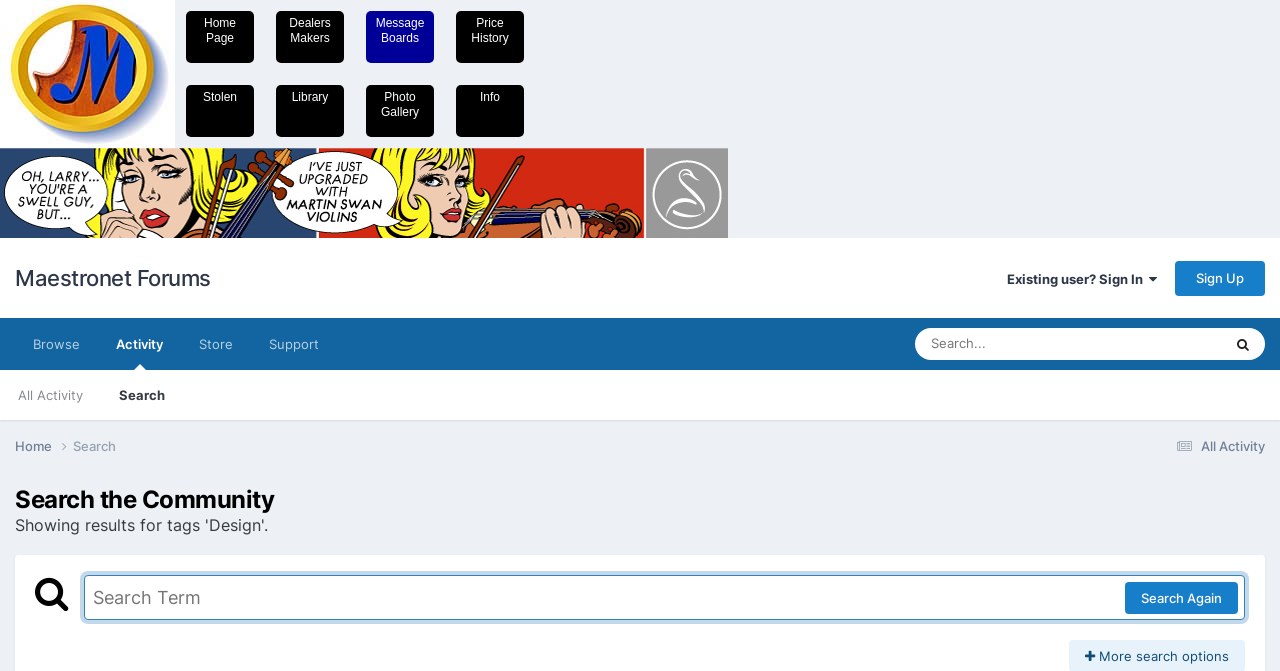Identify the bounding box coordinates of the clickable section necessary to follow the following instruction: "Search for a term". The coordinates should be presented as four float numbers from 0 to 1, i.e., [left, top, right, bottom].

[0.066, 0.857, 0.973, 0.924]